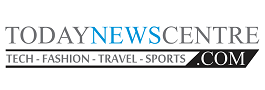Create an extensive caption that includes all significant details of the image.

The image showcases the logo of "Today News Centre," a digital platform dedicated to providing the latest news across various domains, including technology, fashion, travel, and sports. The logo features the name "Today News Centre" prominently displayed, with a modern and sleek design that emphasizes the word "News" in blue. Below the name, key categories such as "Tech," "Fashion," "Travel," and "Sports" are listed, indicating the diverse content offered by the site. The overall layout is clean and professional, reflecting the website's commitment to delivering up-to-date information and insights to its audience.